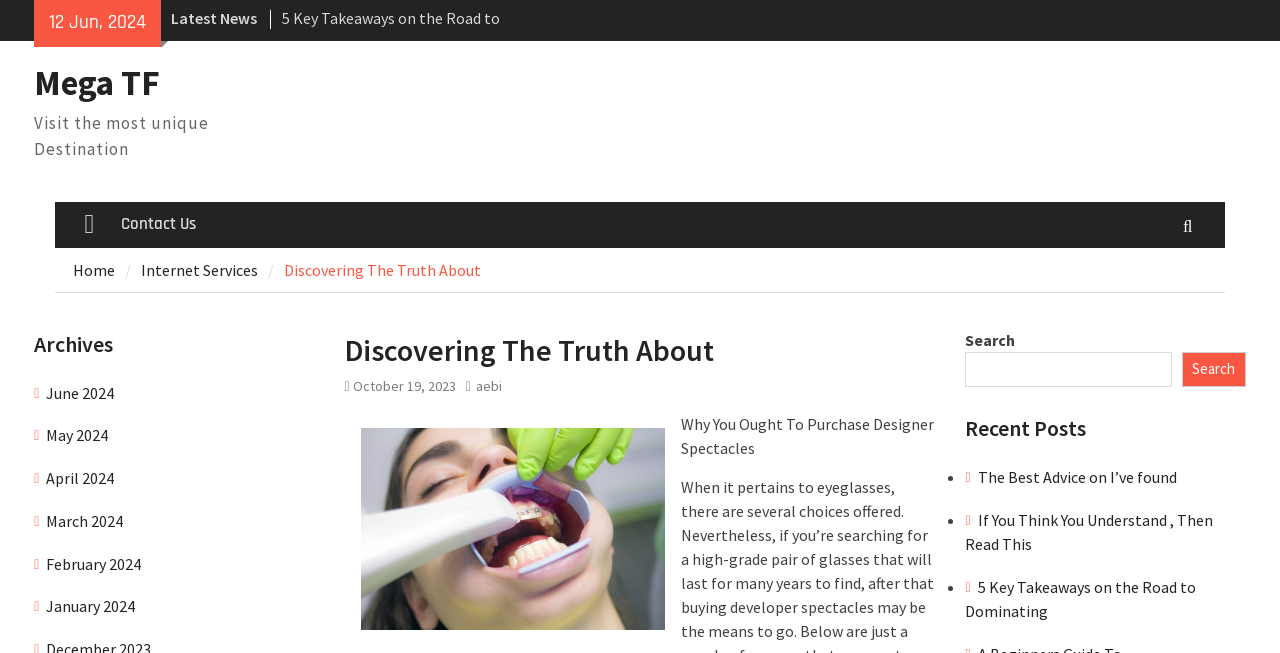Identify the bounding box coordinates of the area you need to click to perform the following instruction: "Visit 'Mega TF'".

[0.027, 0.093, 0.125, 0.161]